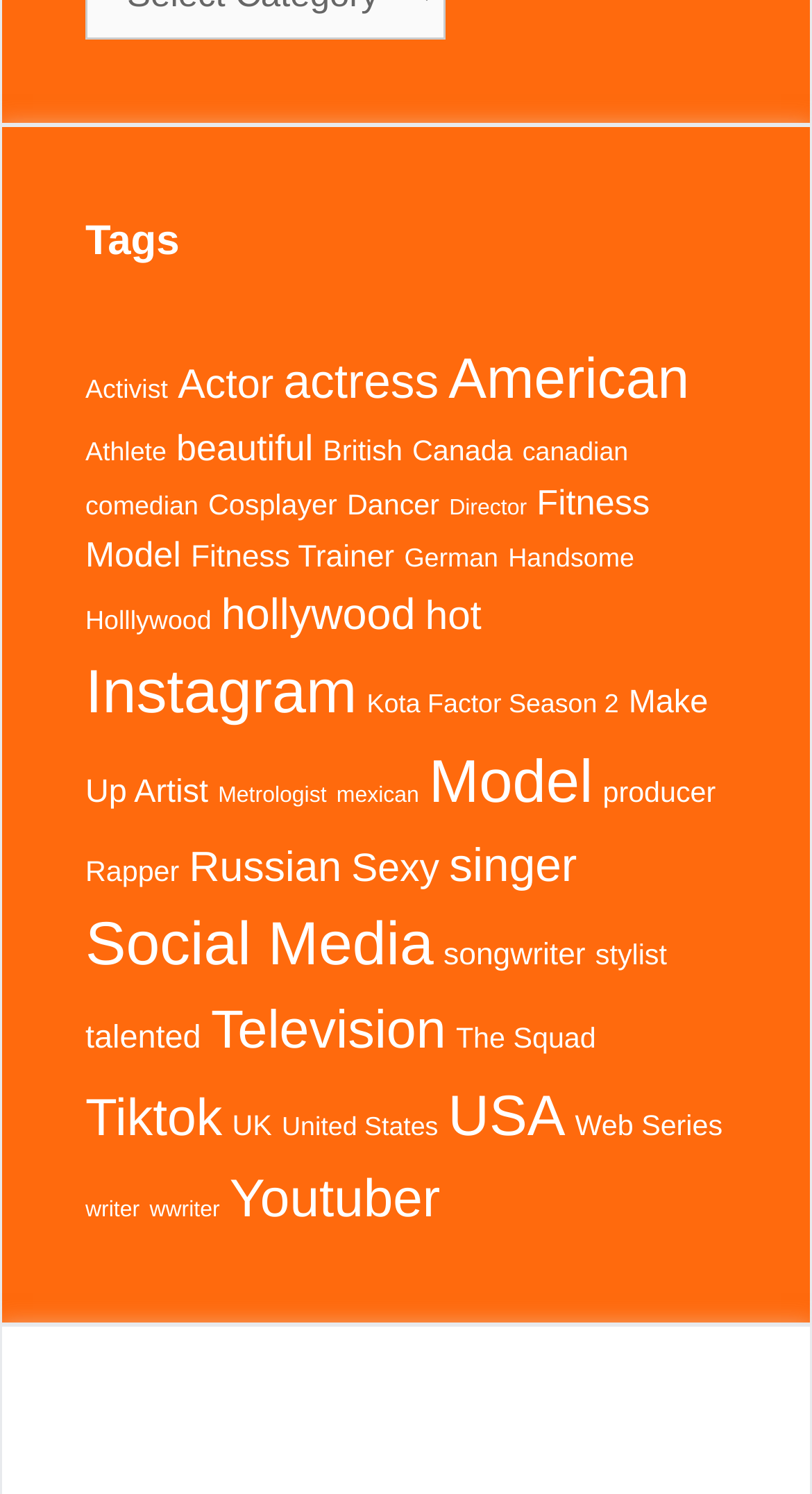Given the element description Fitness Trainer, specify the bounding box coordinates of the corresponding UI element in the format (top-left x, top-left y, bottom-right x, bottom-right y). All values must be between 0 and 1.

[0.235, 0.363, 0.486, 0.385]